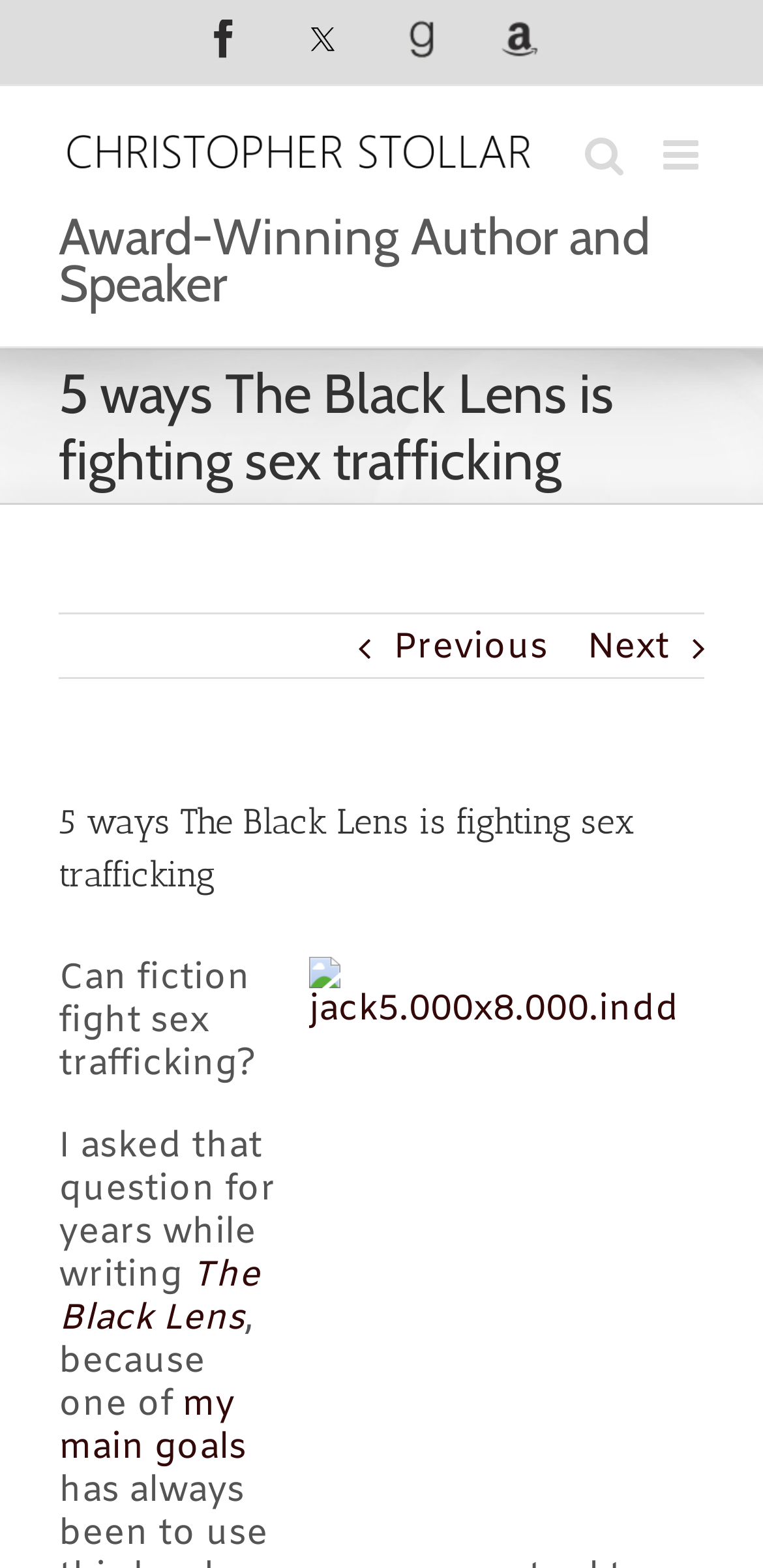Provide a brief response to the question below using one word or phrase:
How many social media links are present?

3